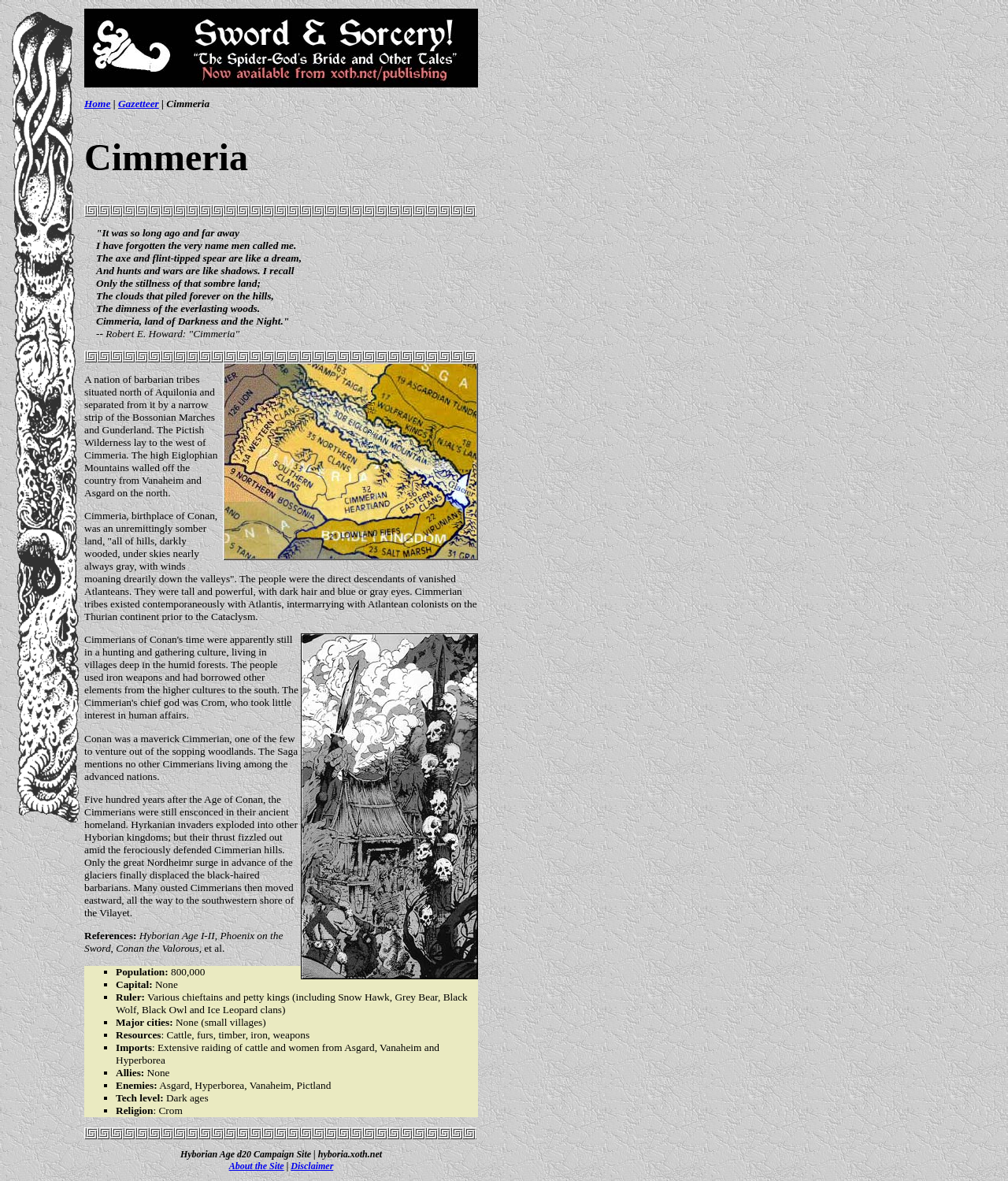Identify the bounding box for the given UI element using the description provided. Coordinates should be in the format (top-left x, top-left y, bottom-right x, bottom-right y) and must be between 0 and 1. Here is the description: About the Site

[0.227, 0.983, 0.282, 0.992]